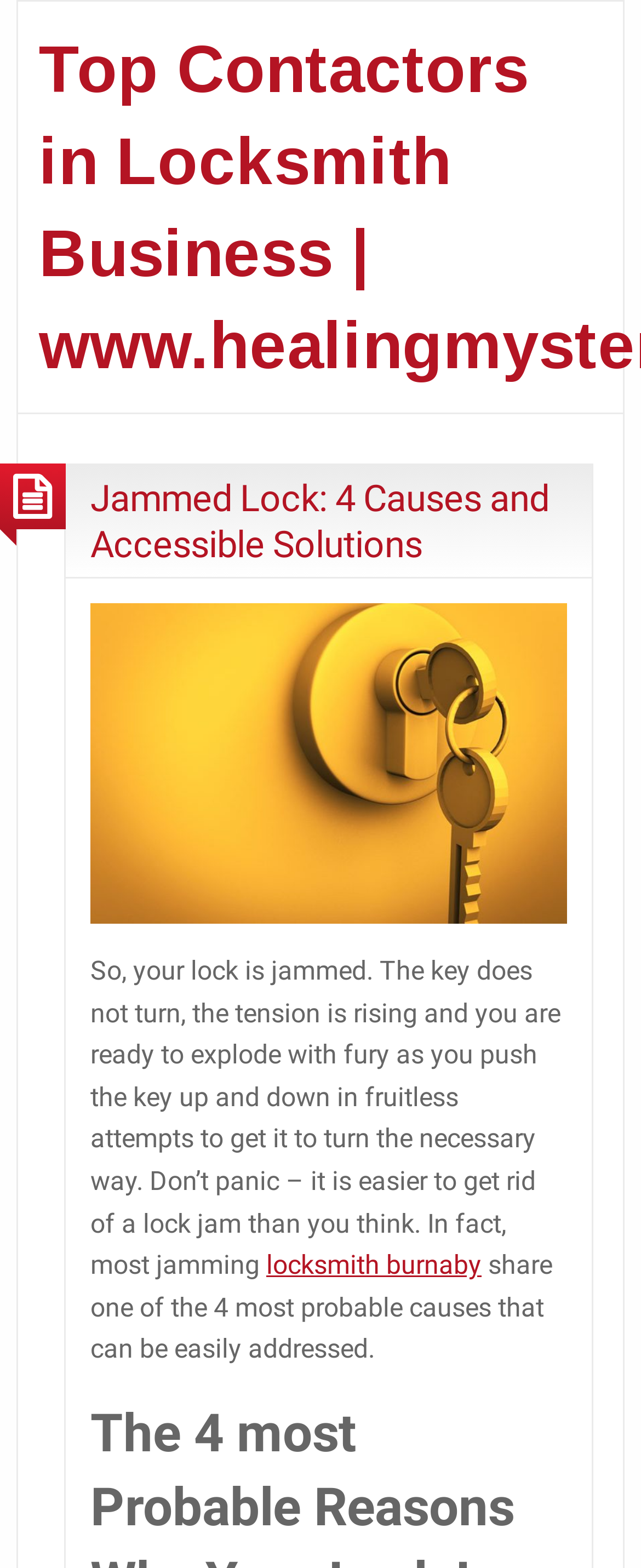What is the main topic of the webpage?
Look at the screenshot and respond with a single word or phrase.

Locksmith business